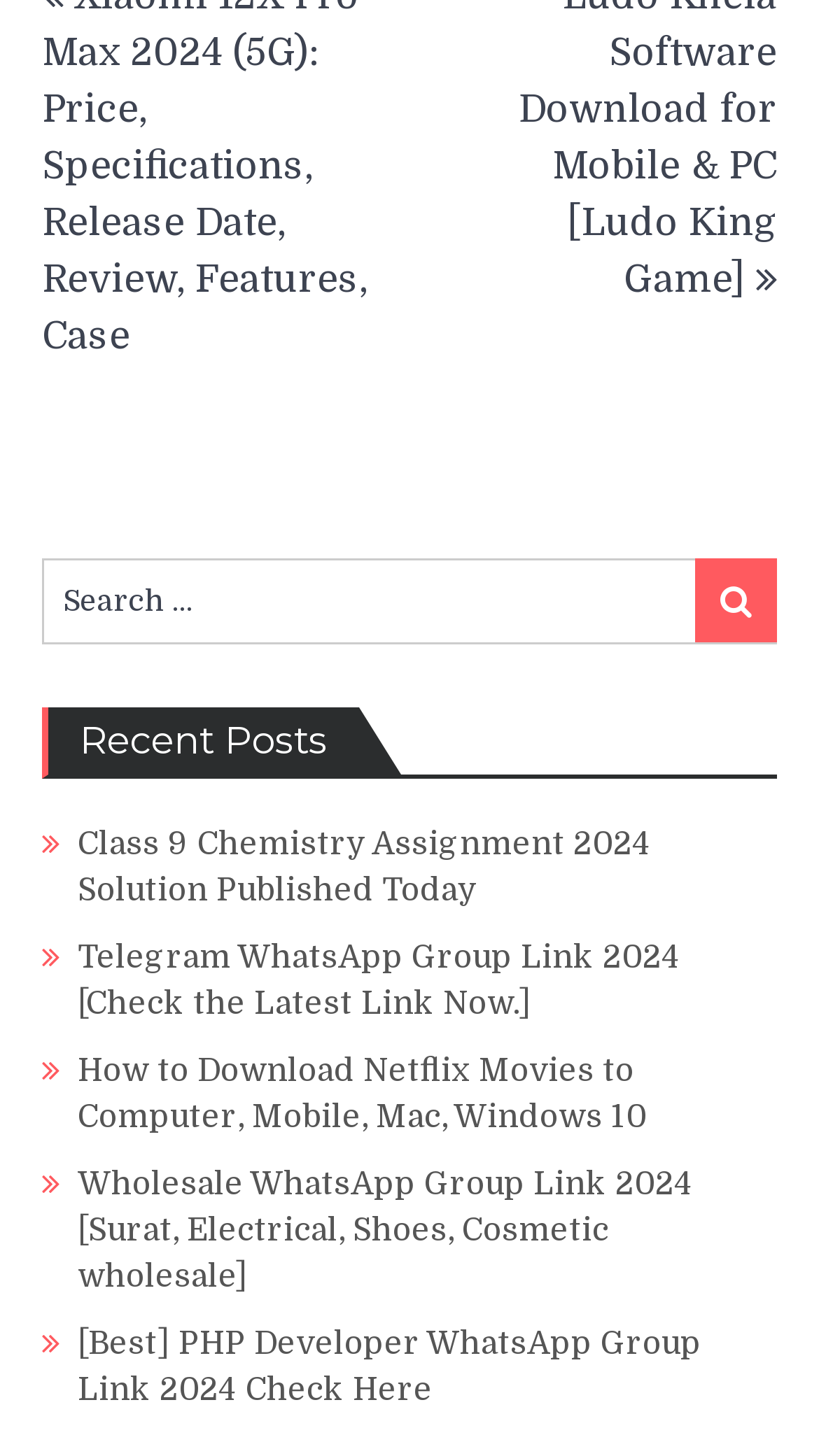What is the topic of the first post?
Ensure your answer is thorough and detailed.

The first link under the 'Recent Posts' heading is 'Class 9 Chemistry Assignment 2024 Solution Published Today', which suggests that the topic of the first post is related to Class 9 Chemistry Assignment.